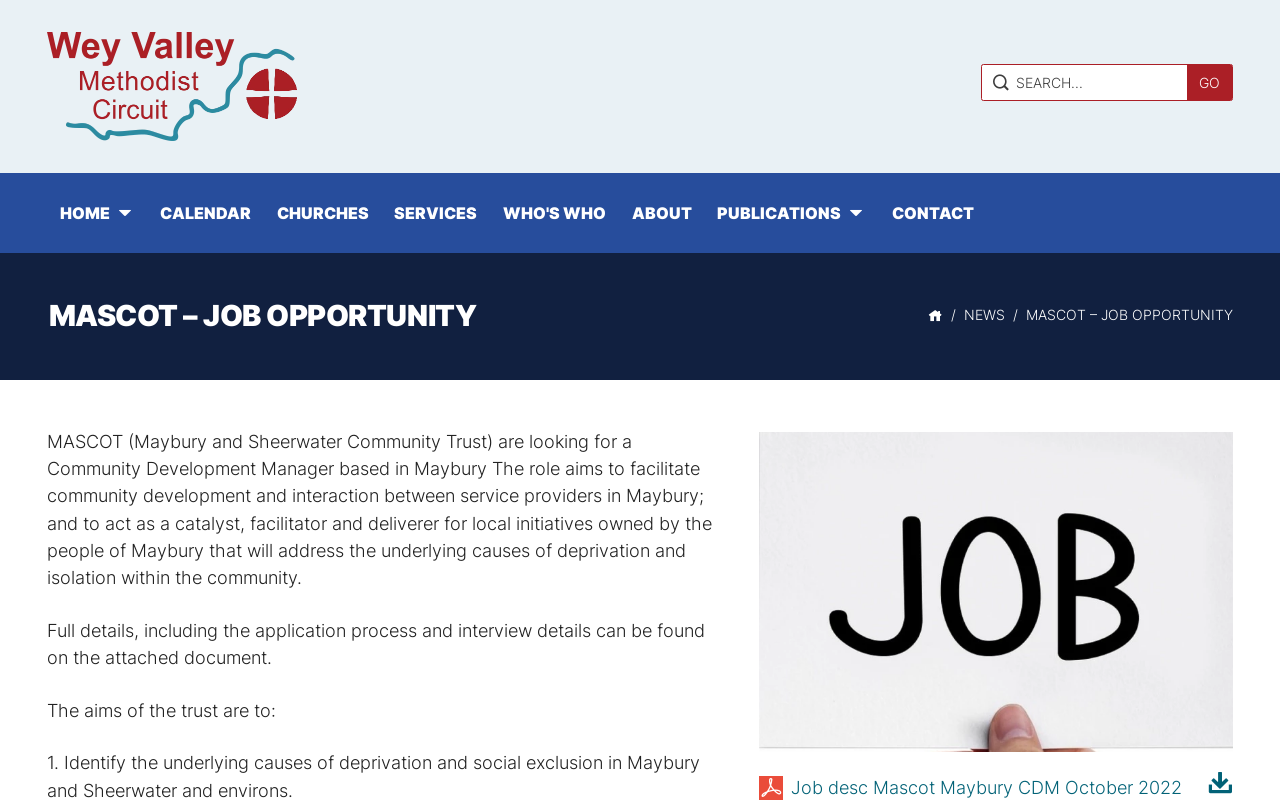Identify the bounding box of the HTML element described as: "parent_node:  value="GO"".

[0.927, 0.08, 0.962, 0.123]